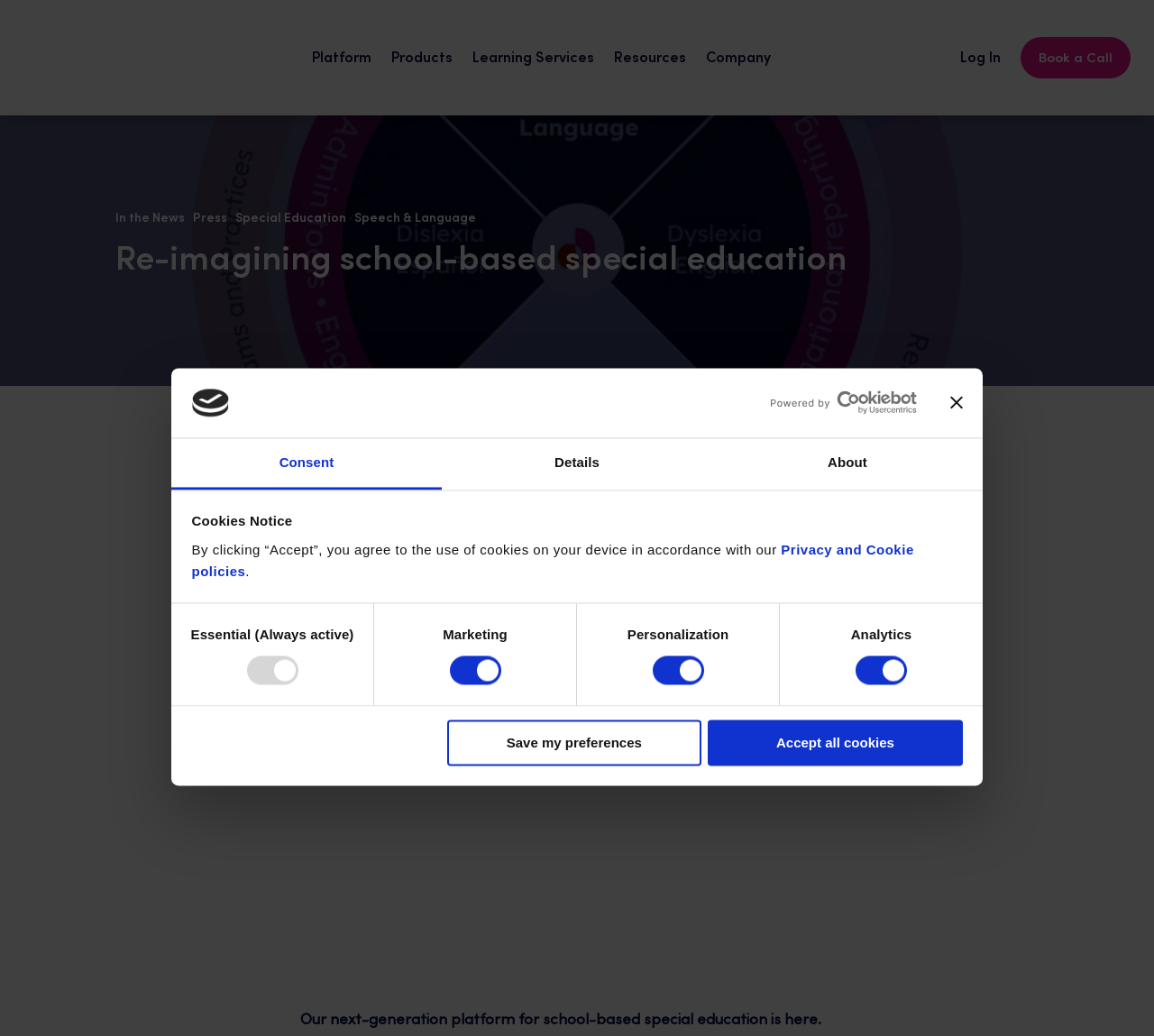Refer to the image and offer a detailed explanation in response to the question: What is the topic of the image located at [0.26, 0.557, 0.74, 0.958]?

The image is located below the heading 'Introducing the New Amplio Platform: Empowering Speech & Language Programs – Exciting Expansion of Special Ed Support Ahead', which suggests that the image is related to the Amplio platform. The image may be a screenshot or illustration of the platform's features or interface.